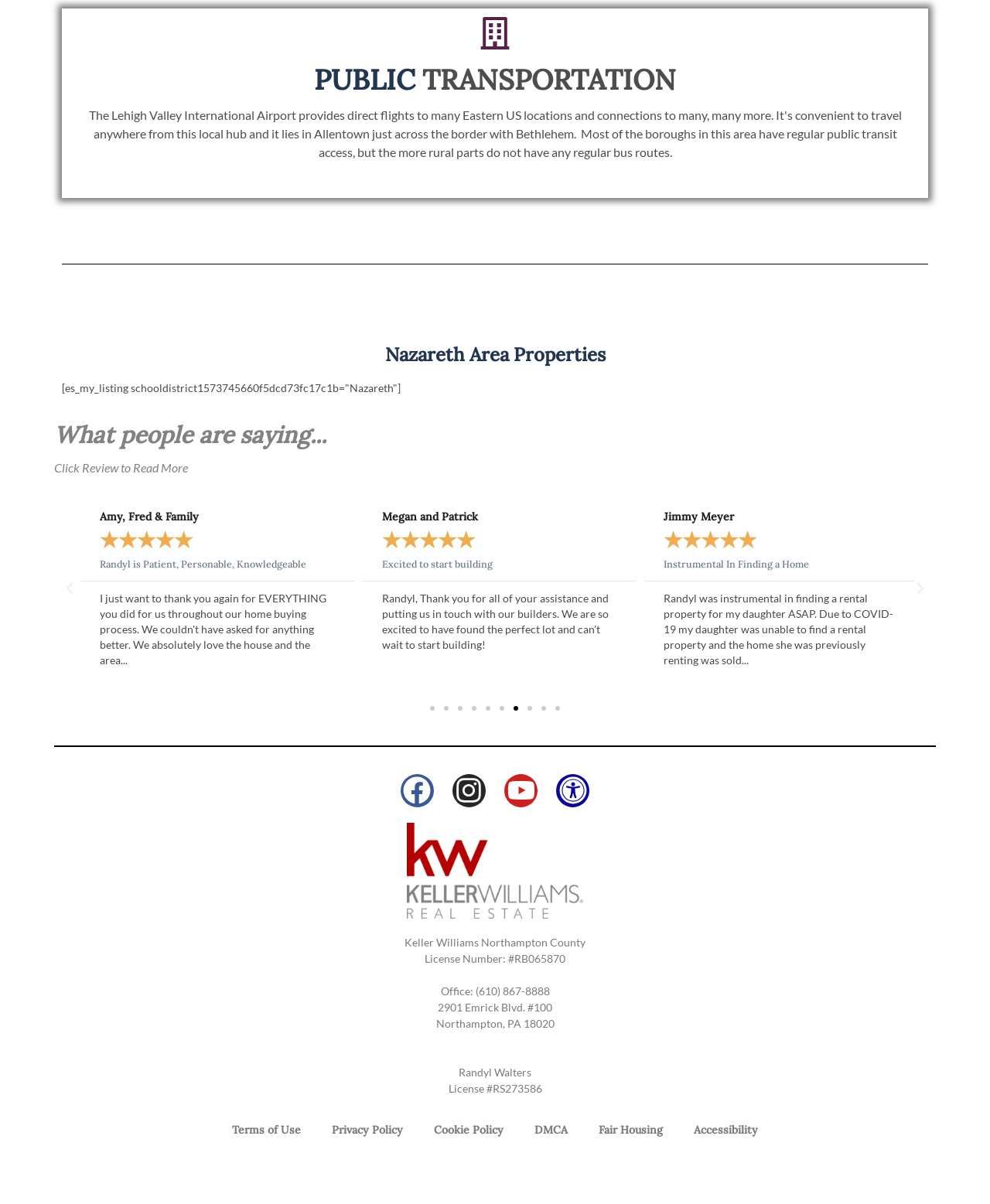Kindly determine the bounding box coordinates for the area that needs to be clicked to execute this instruction: "Click the 'Previous slide' button".

[0.062, 0.482, 0.078, 0.495]